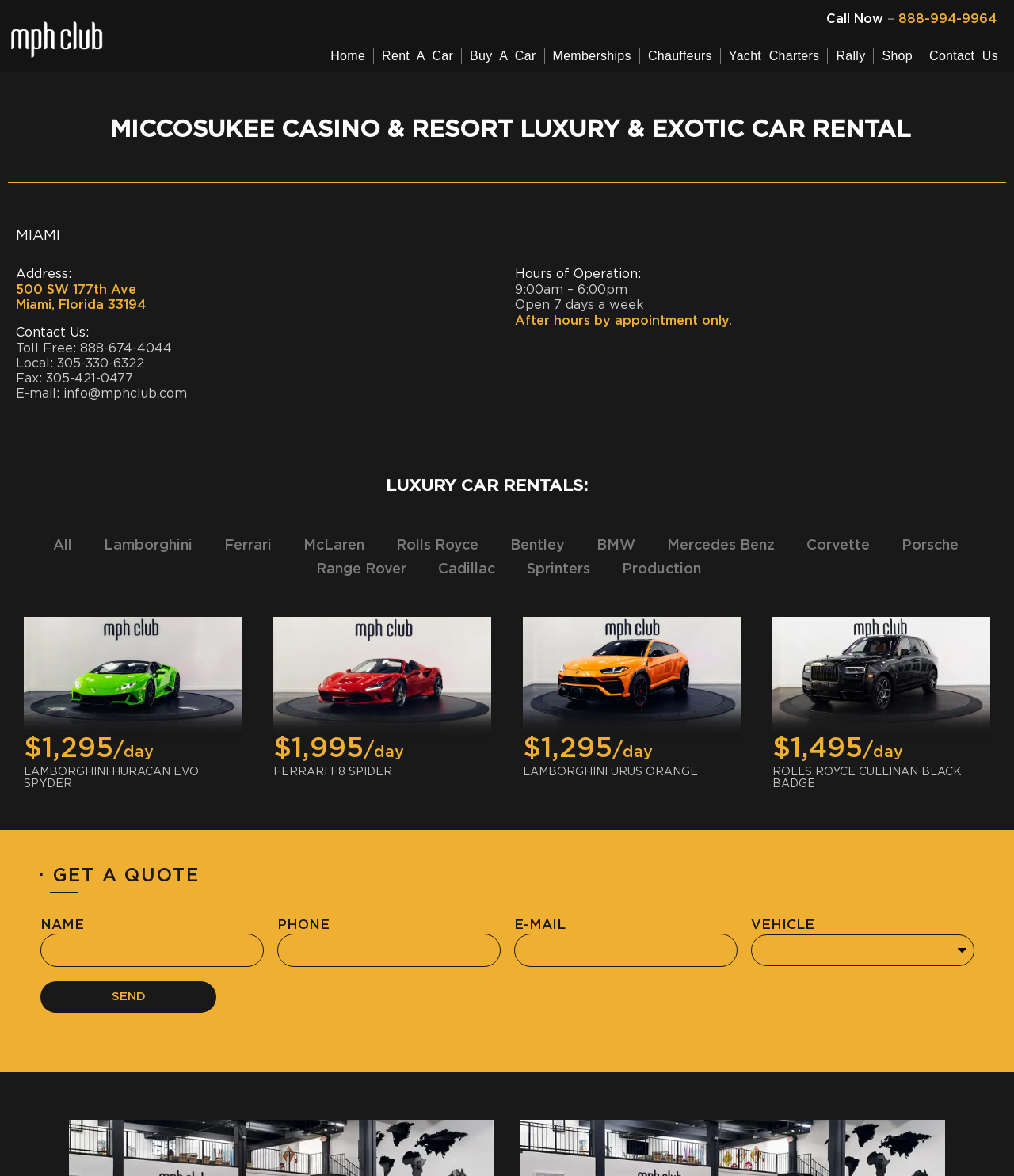Use a single word or phrase to answer the question: What is the address of the Miccosukee Casino & Resort?

500 SW 177th Ave, Miami, Florida 33194